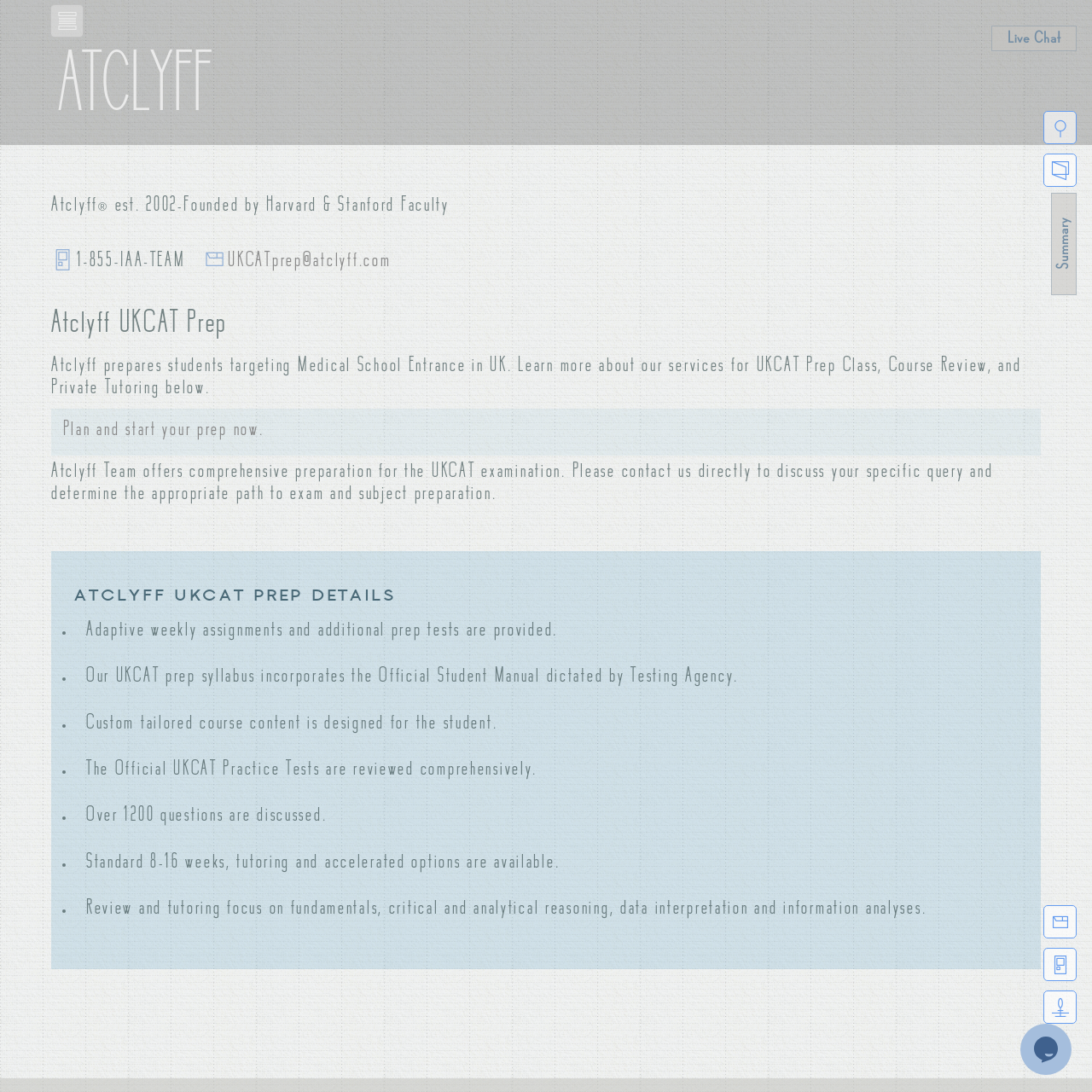Please determine the bounding box coordinates of the element's region to click for the following instruction: "Click on the link 'GlobalDefence.net -Streitkräfte der Welt'".

None